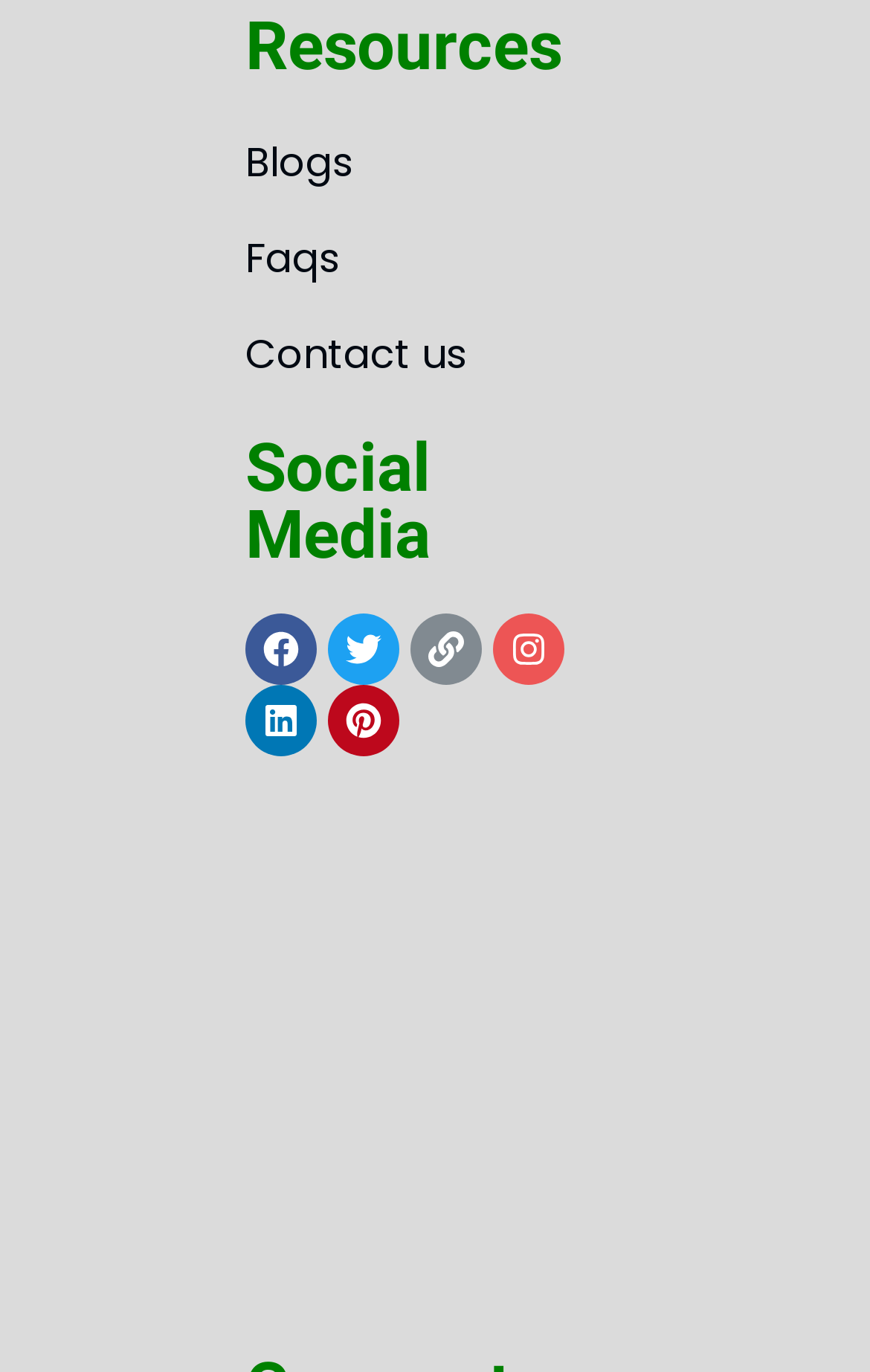Utilize the details in the image to give a detailed response to the question: What is the text of the last link on the webpage?

I looked at the last link on the webpage and found that its text is 'Digital Marketing Company', which is also accompanied by an image with the same text.